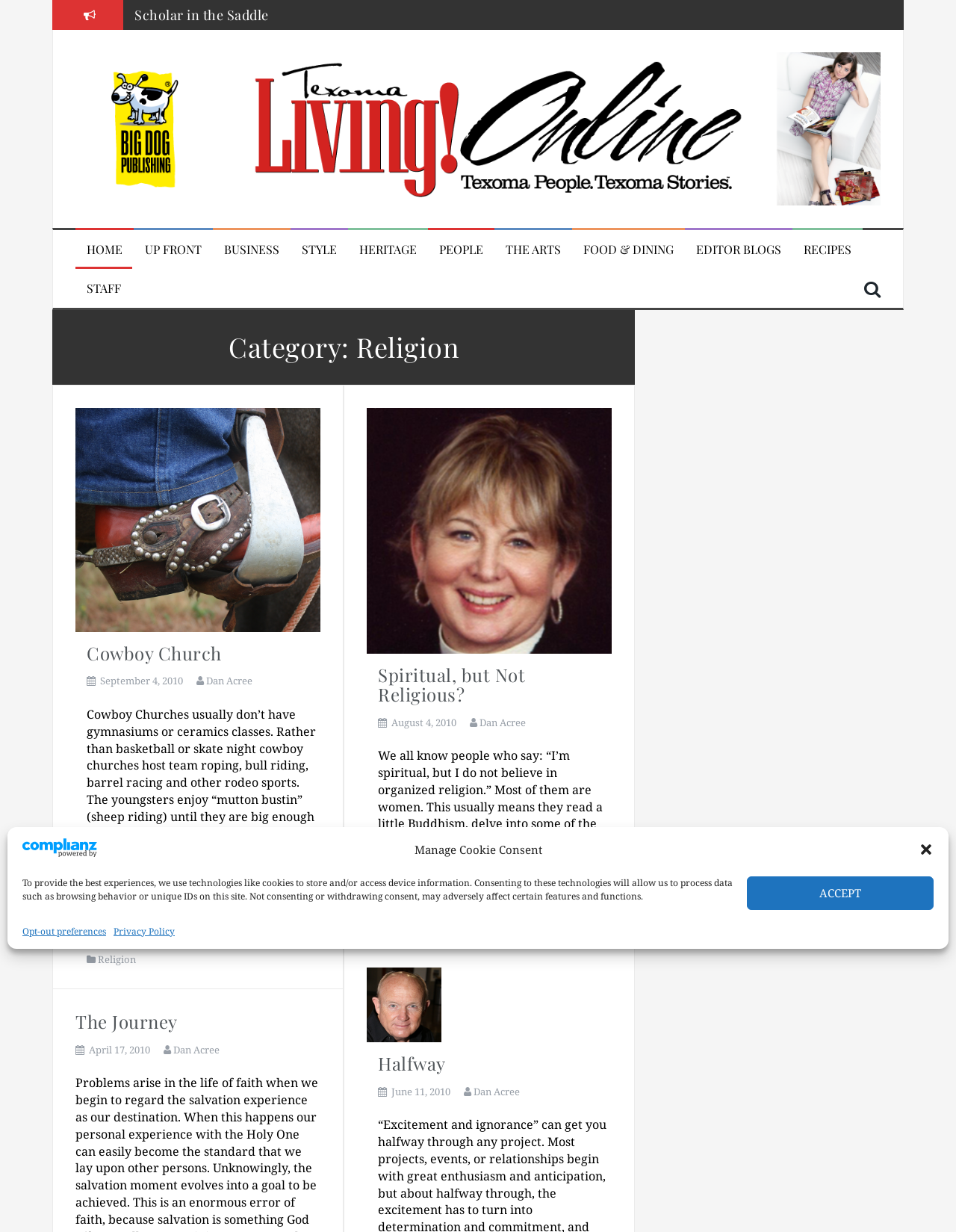Specify the bounding box coordinates of the region I need to click to perform the following instruction: "Click the 'Texoma Living! Online' link". The coordinates must be four float numbers in the range of 0 to 1, i.e., [left, top, right, bottom].

[0.079, 0.097, 0.921, 0.11]